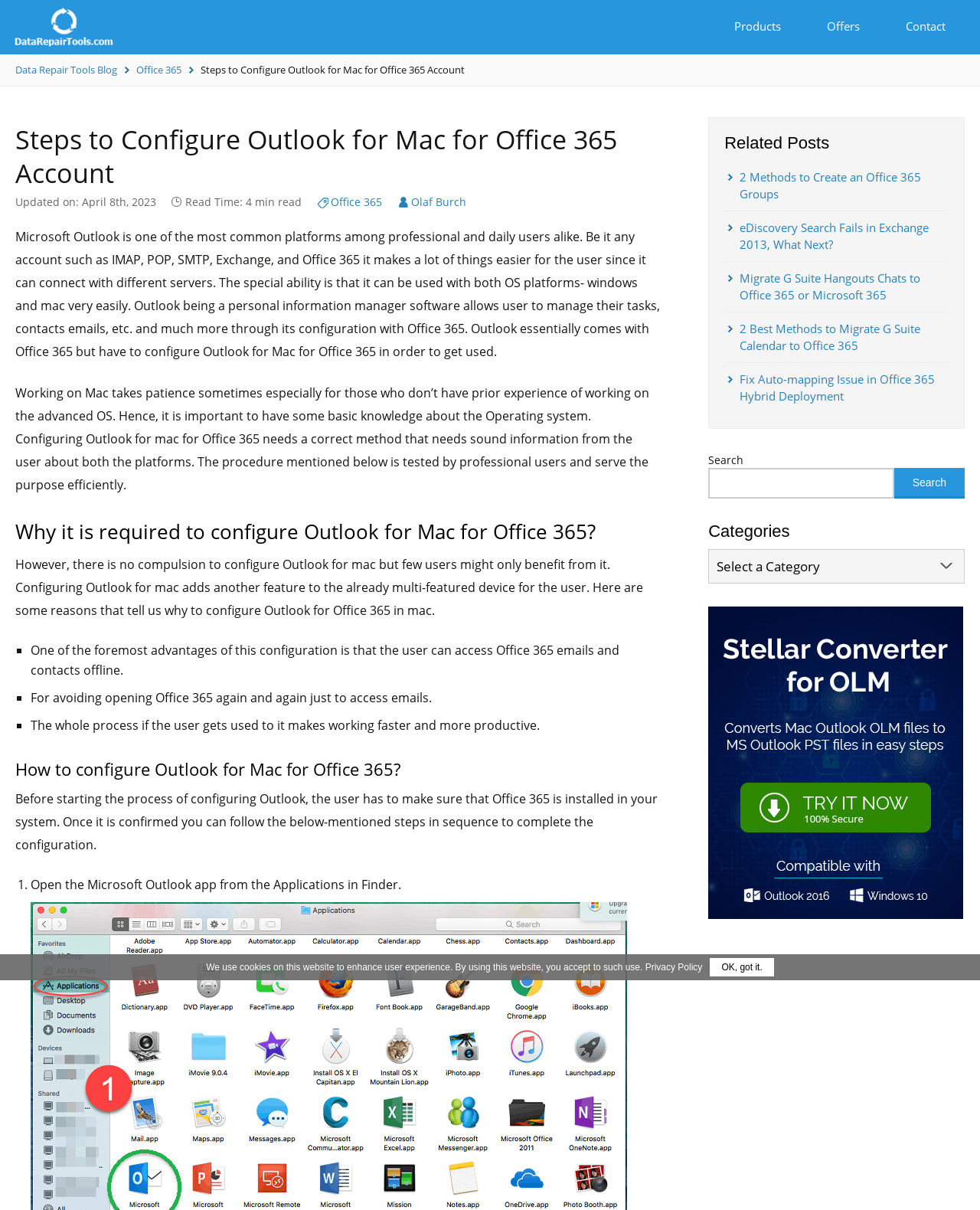Determine the bounding box coordinates for the element that should be clicked to follow this instruction: "Click on banner". The coordinates should be given as four float numbers between 0 and 1, in the format [left, top, right, bottom].

[0.723, 0.501, 0.983, 0.759]